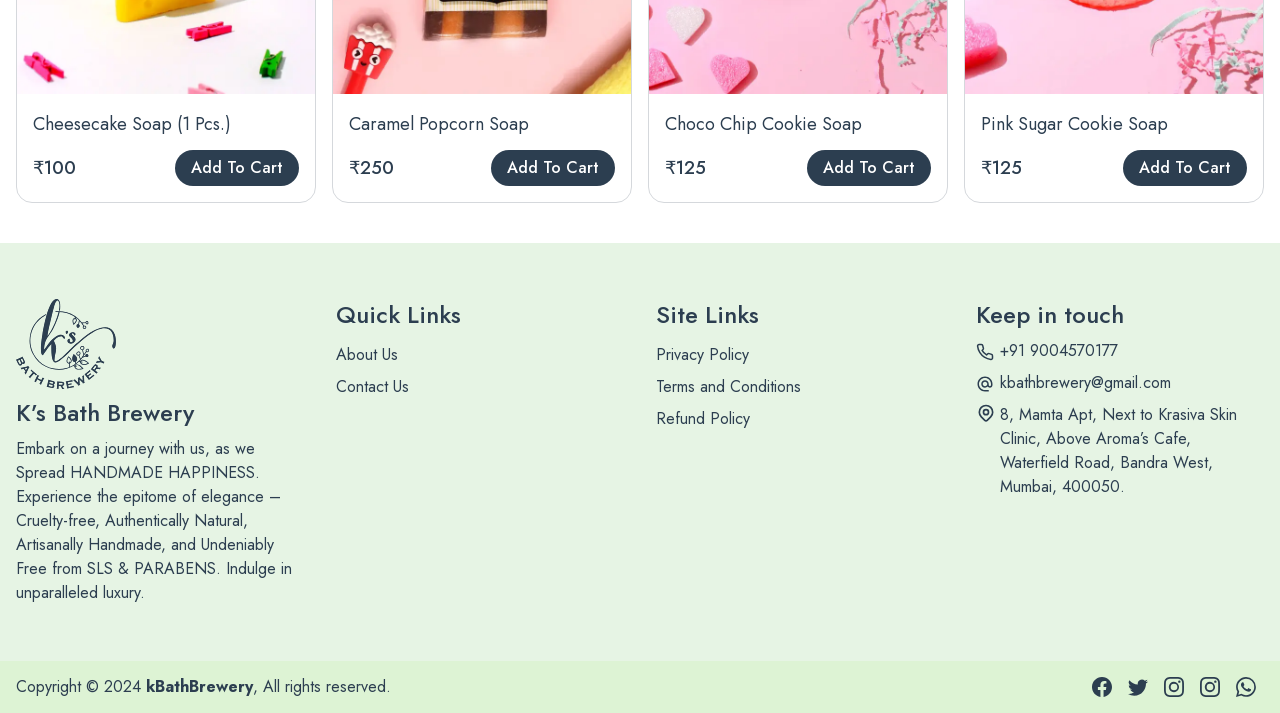What is the price of Cheesecake Soap?
Refer to the image and give a detailed answer to the query.

The price of Cheesecake Soap can be found next to the 'Add To Cart' button, which is ₹100.